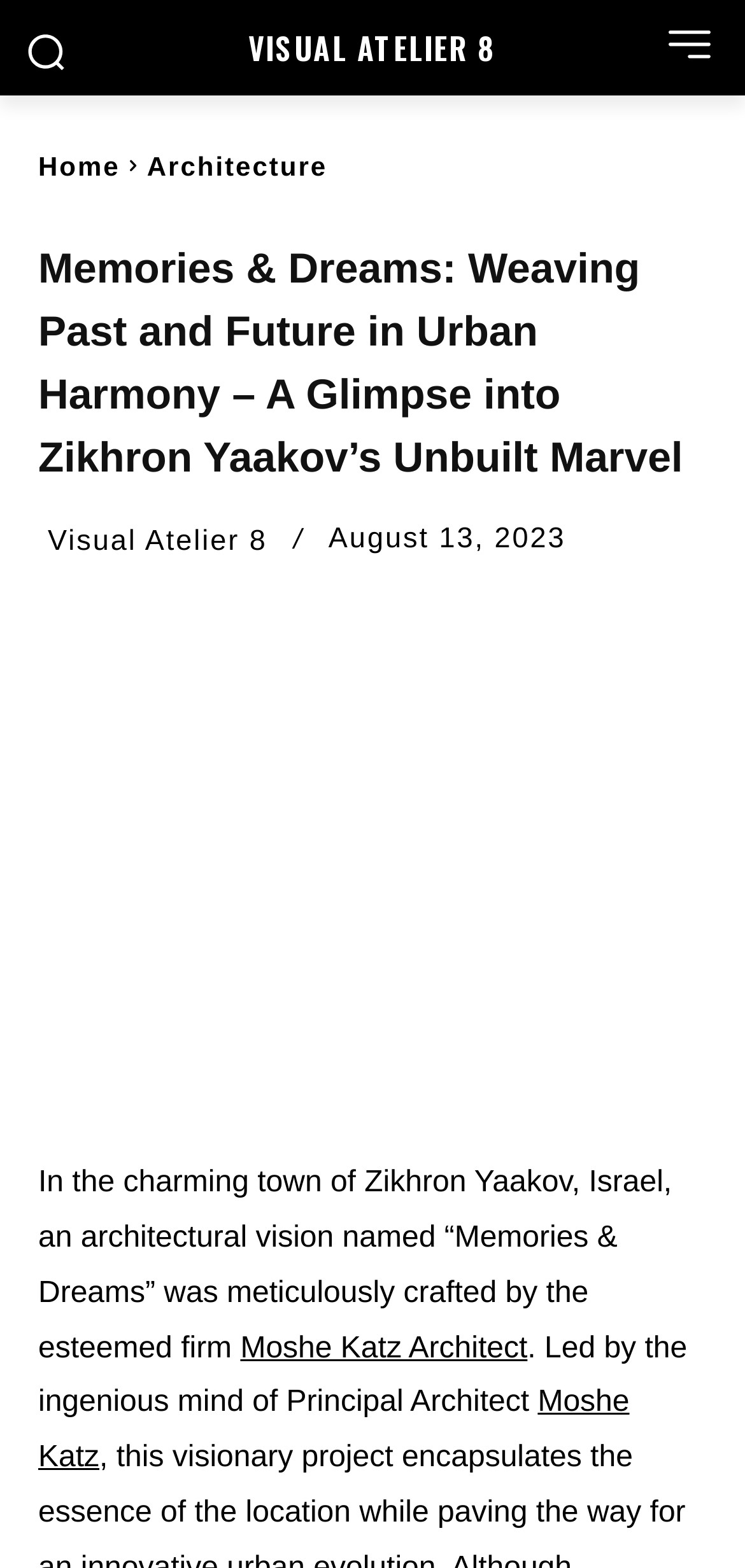Please reply with a single word or brief phrase to the question: 
Who is the Principal Architect of the firm?

Moshe Katz